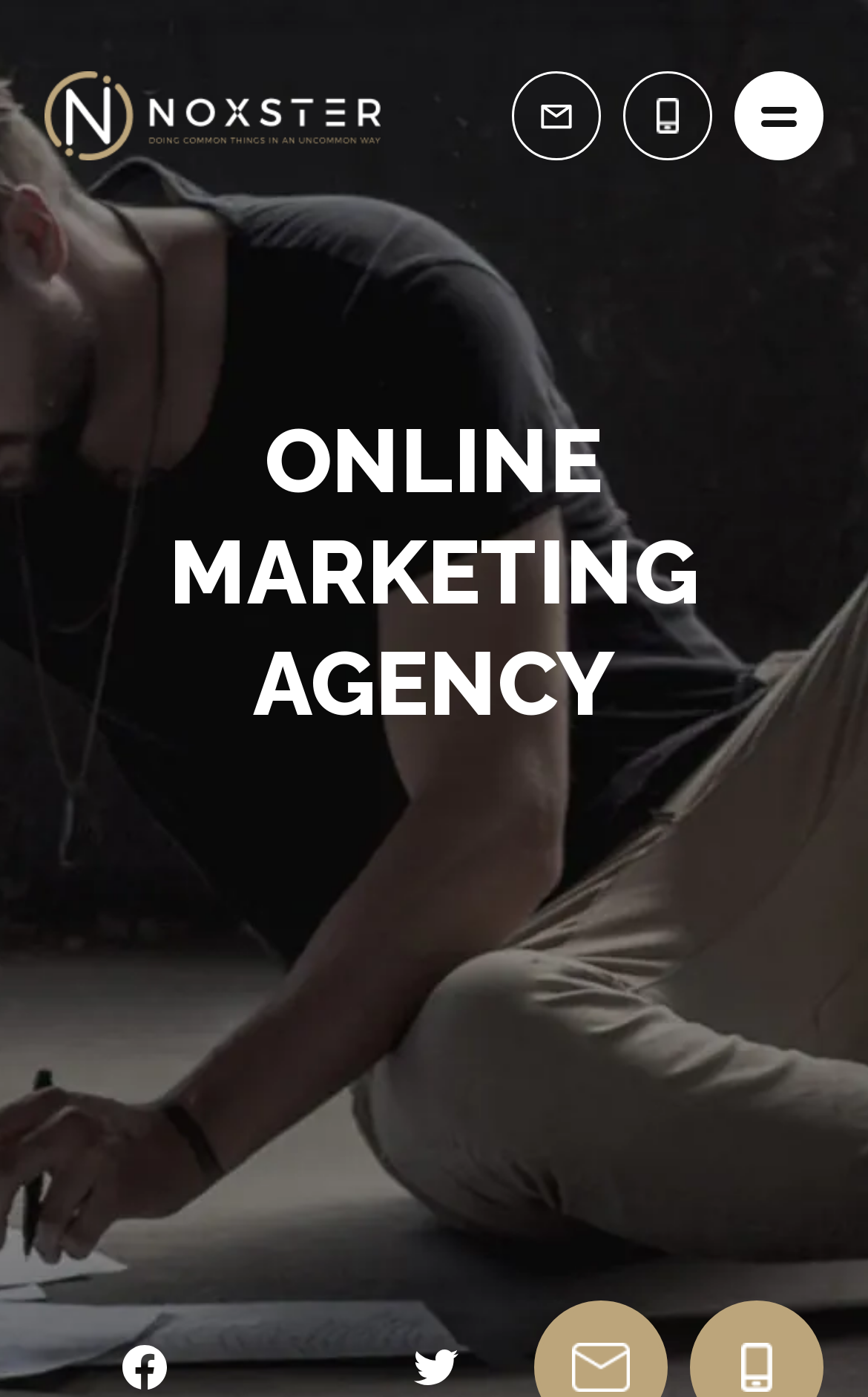Please determine the heading text of this webpage.

ONLINE MARKETING AGENCY